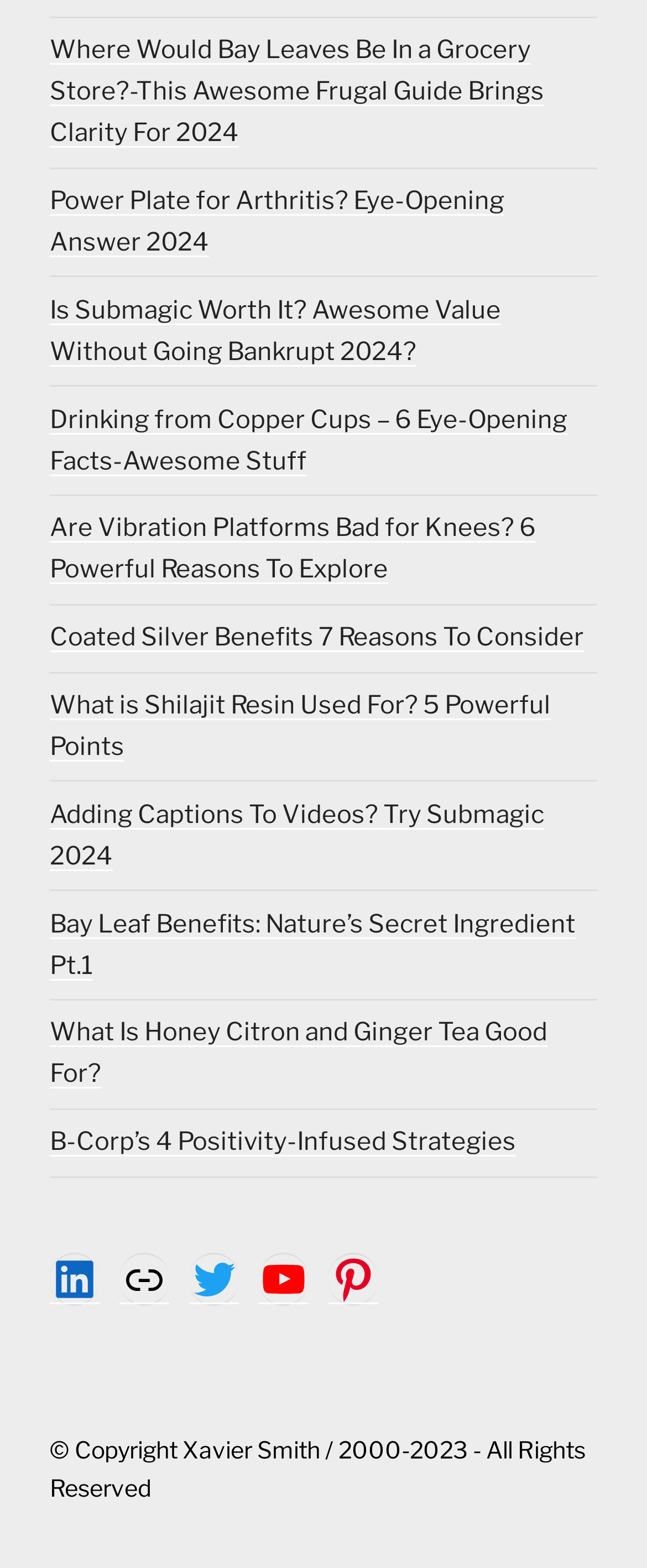Predict the bounding box of the UI element based on the description: "Video Streaming". The coordinates should be four float numbers between 0 and 1, formatted as [left, top, right, bottom].

None